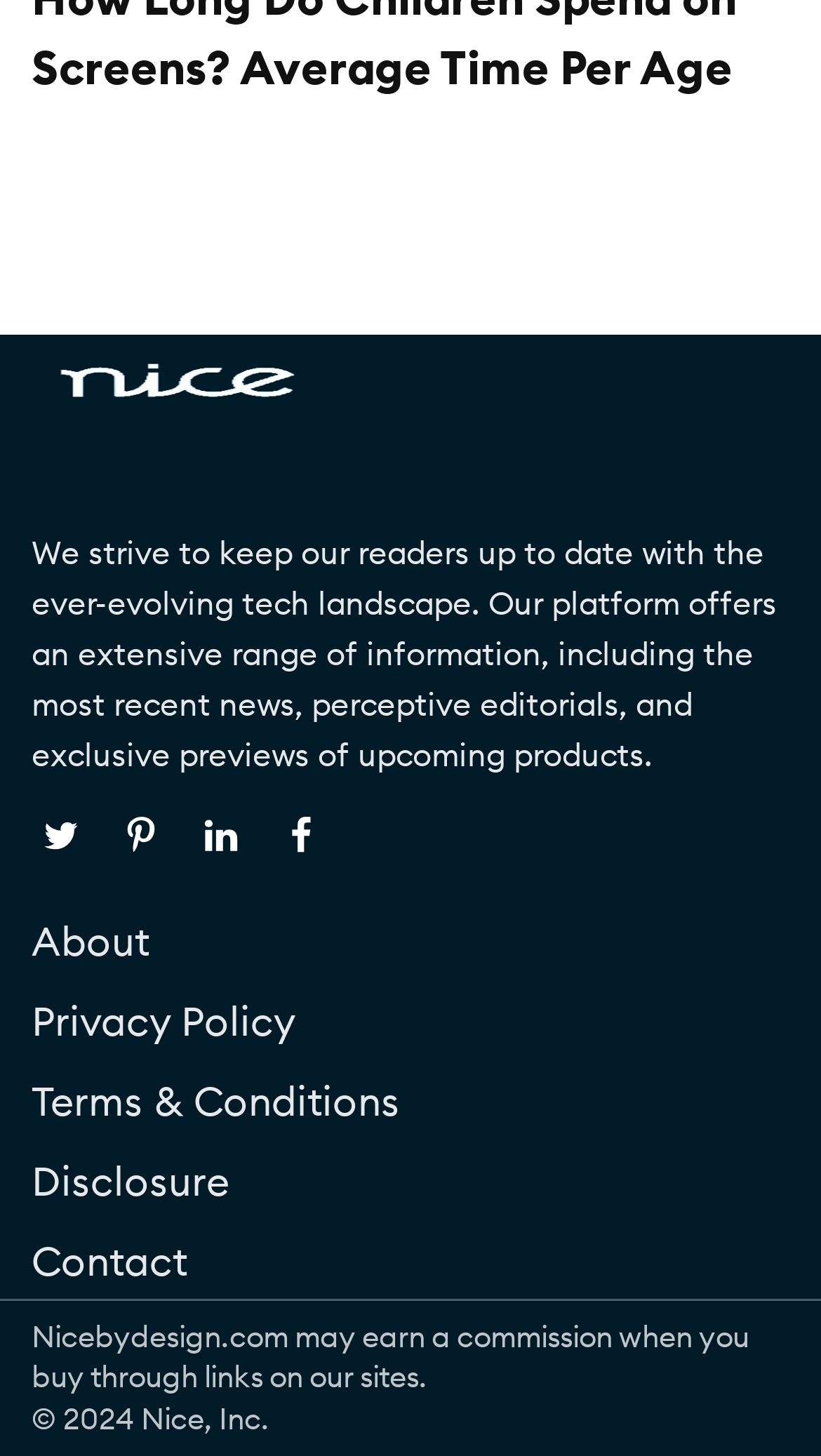Pinpoint the bounding box coordinates of the element that must be clicked to accomplish the following instruction: "Check Privacy Policy". The coordinates should be in the format of four float numbers between 0 and 1, i.e., [left, top, right, bottom].

[0.038, 0.683, 0.359, 0.718]